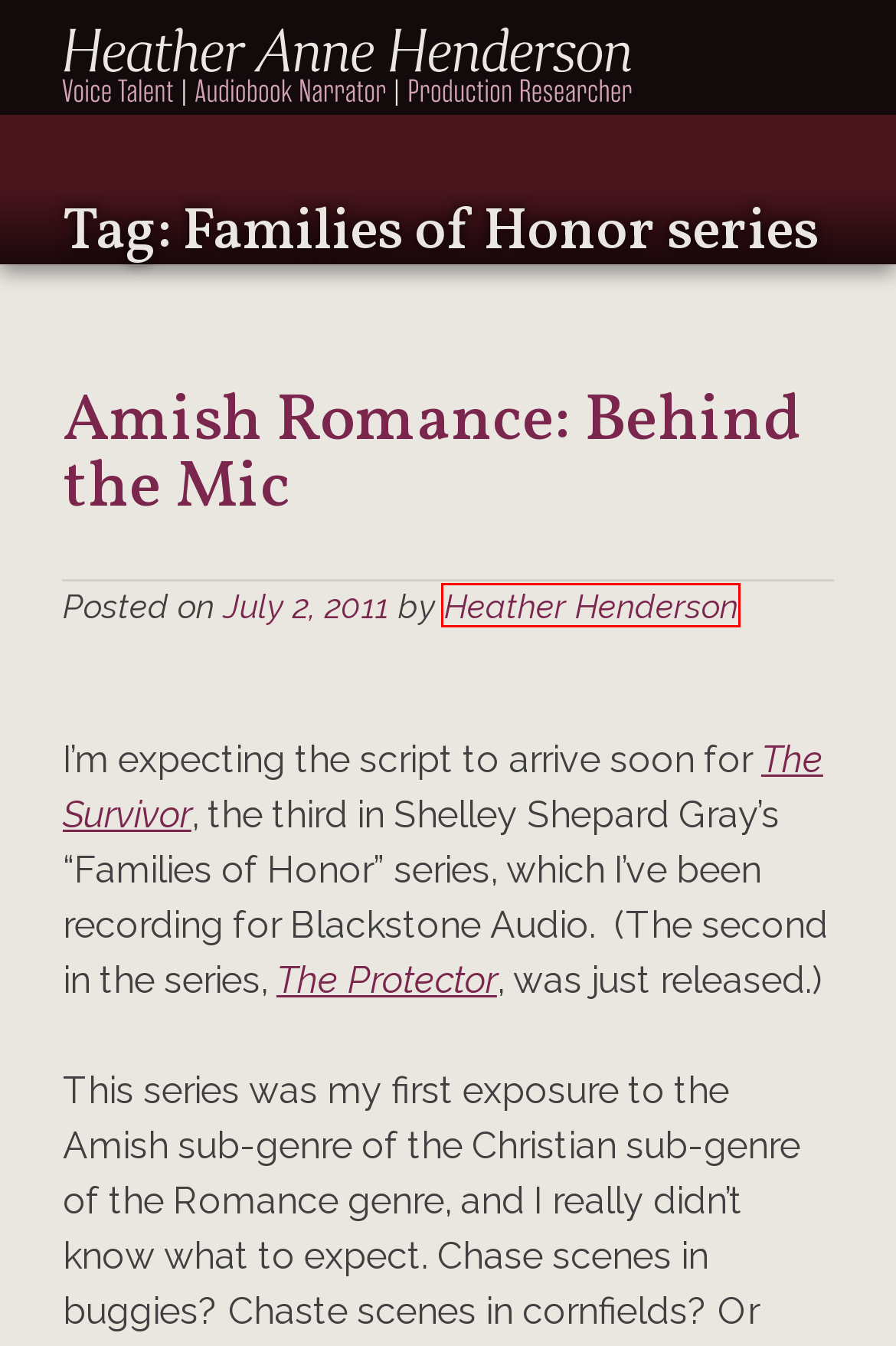Given a screenshot of a webpage featuring a red bounding box, identify the best matching webpage description for the new page after the element within the red box is clicked. Here are the options:
A. Heather Anne Henderson – Voice Talent • Audiobook Narrator • Production Researcher
B. Amish Romance: Behind the Mic – Heather Anne Henderson
C. July 2011 – Heather Anne Henderson
D. April 2011 – Heather Anne Henderson
E. October 2011 – Heather Anne Henderson
F. February 2014 – Heather Anne Henderson
G. Heather Henderson – Heather Anne Henderson
H. Shelley Shepard Gray – Heather Anne Henderson

G